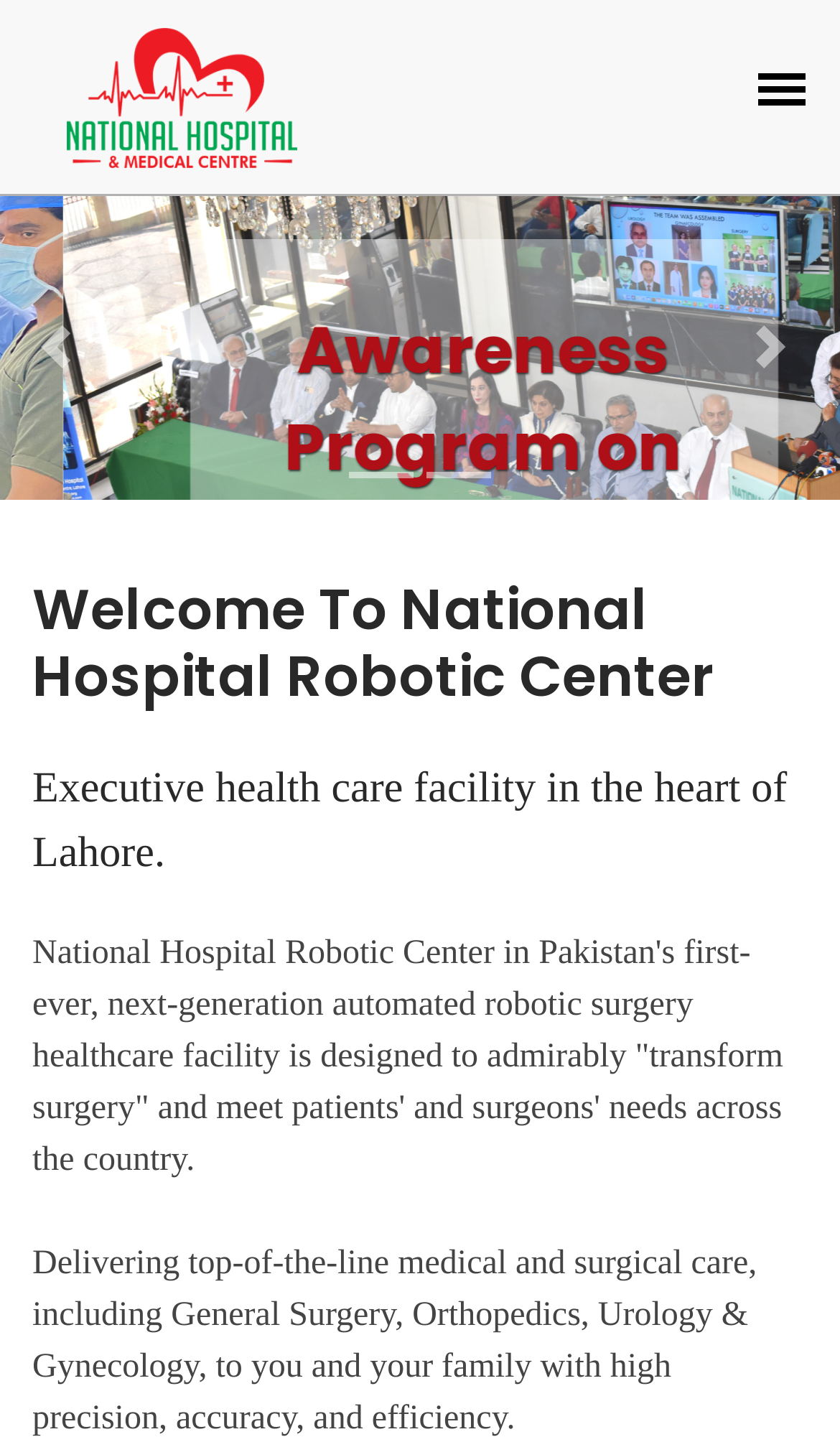What medical specialties are mentioned?
Please provide a single word or phrase in response based on the screenshot.

General Surgery, Orthopedics, Urology & Gynecology